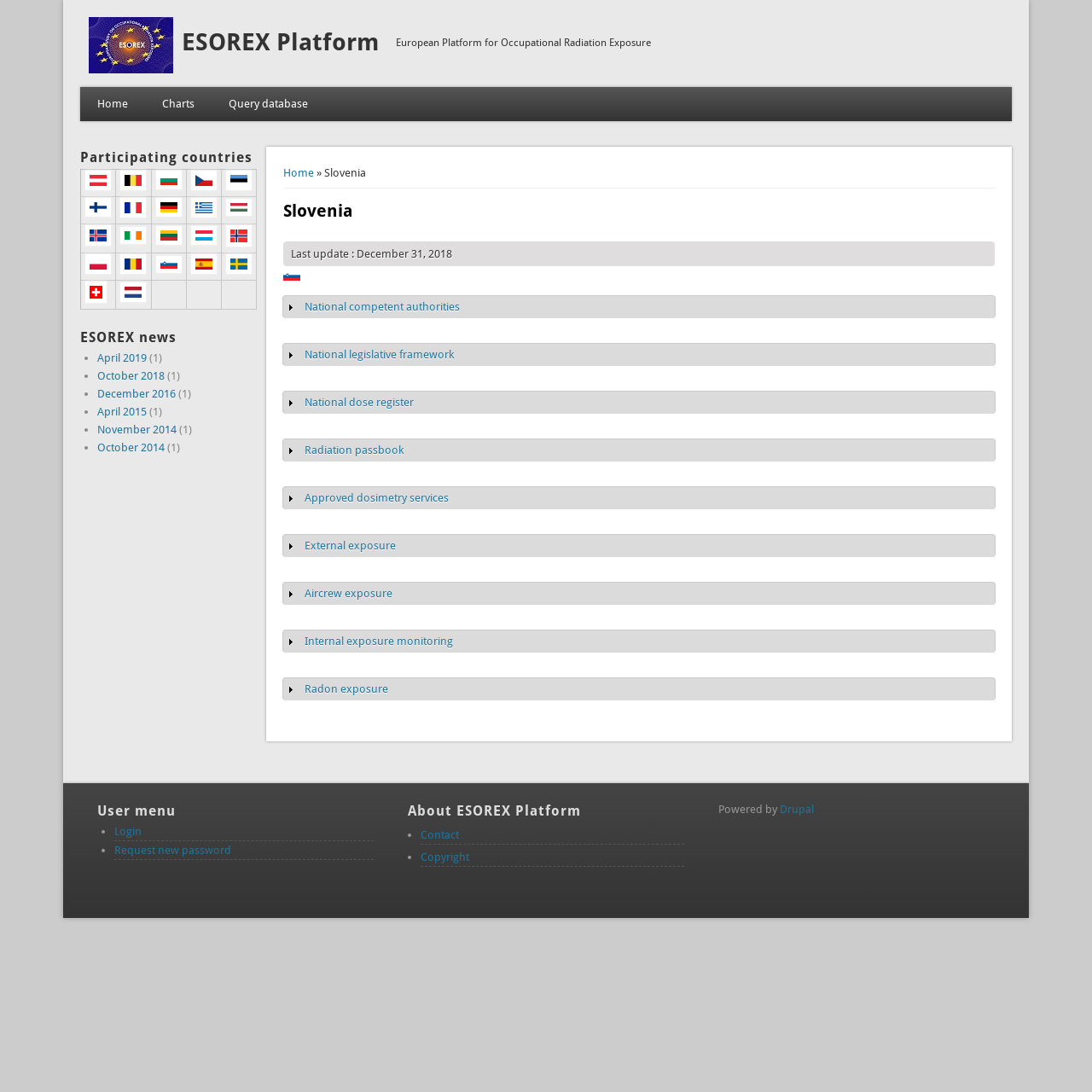Please provide the bounding box coordinates for the element that needs to be clicked to perform the instruction: "Show National competent authorities". The coordinates must consist of four float numbers between 0 and 1, formatted as [left, top, right, bottom].

[0.279, 0.275, 0.421, 0.287]